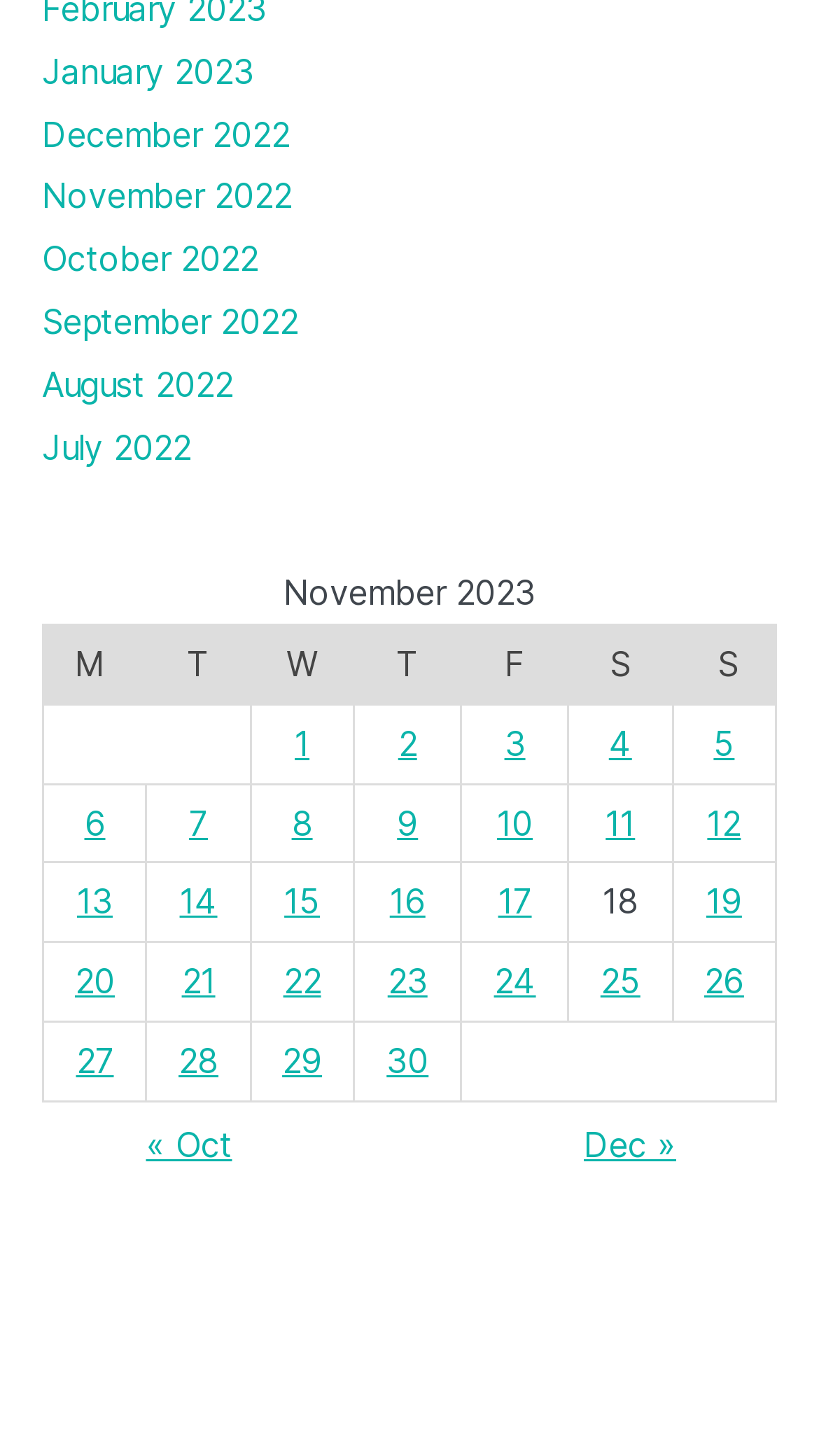What is the month of the table's caption?
Give a detailed response to the question by analyzing the screenshot.

The table's caption is 'November 2023', so the month is November.